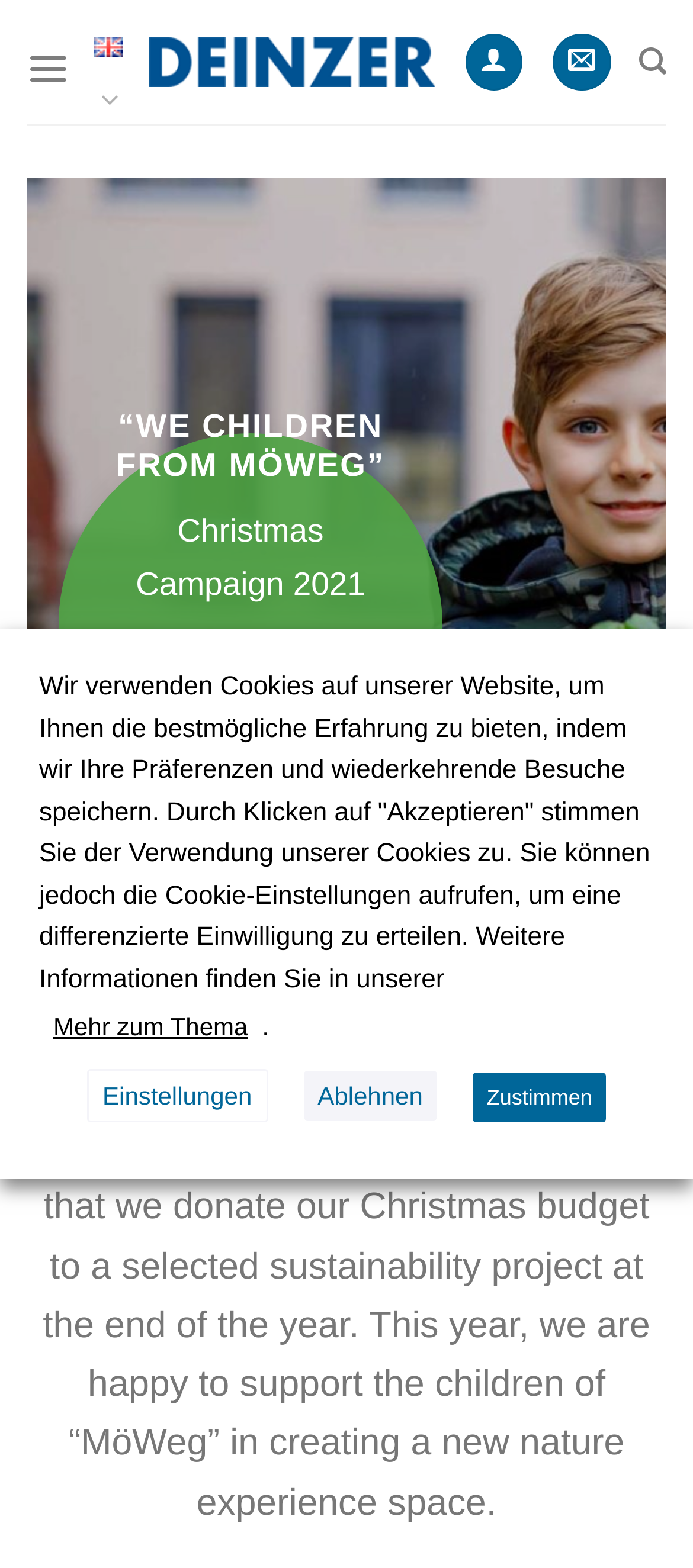Use a single word or phrase to answer the following:
What is the company name?

Deinzer GmbH